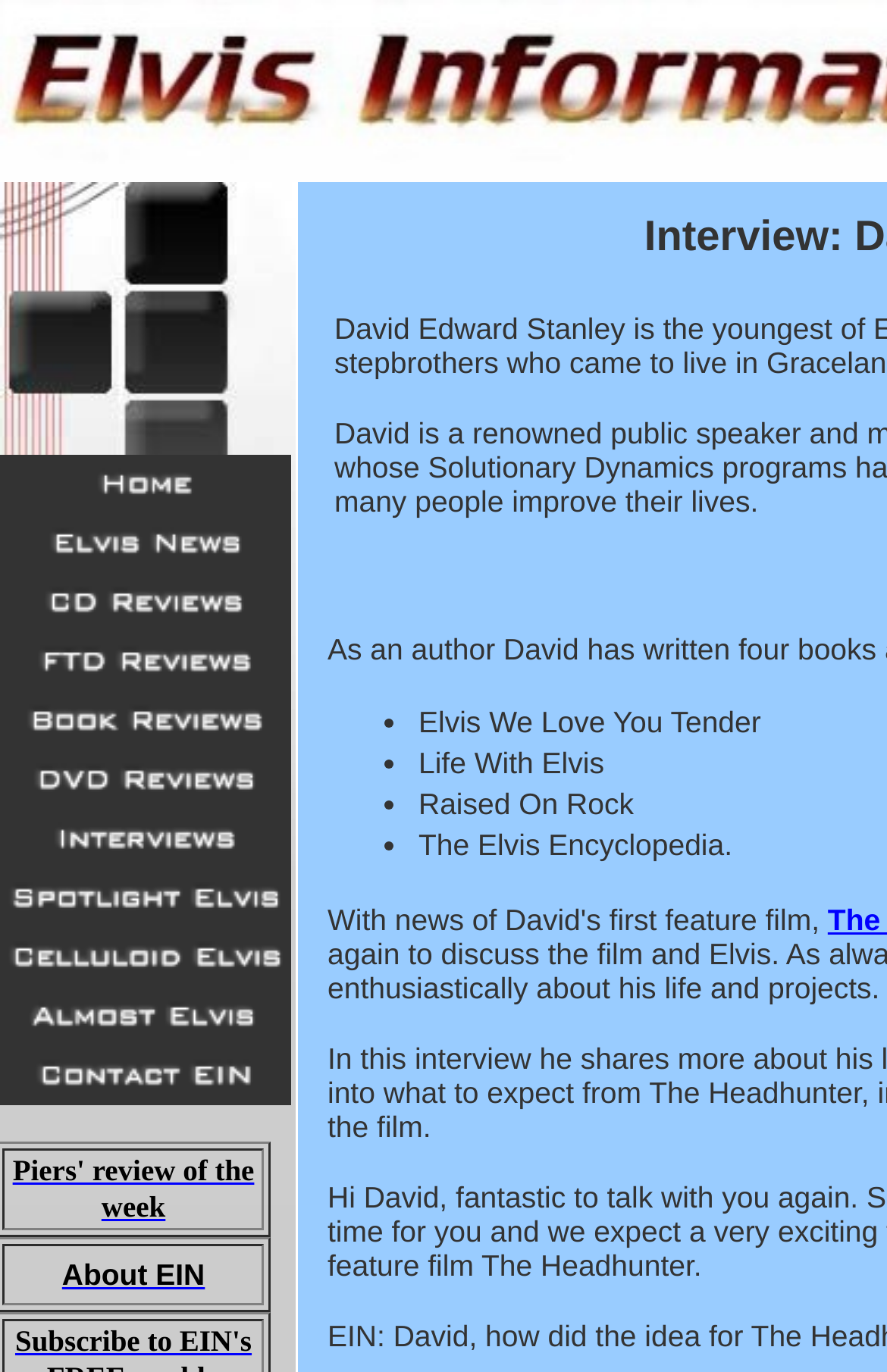Provide your answer in one word or a succinct phrase for the question: 
How many rows are there in the table?

2